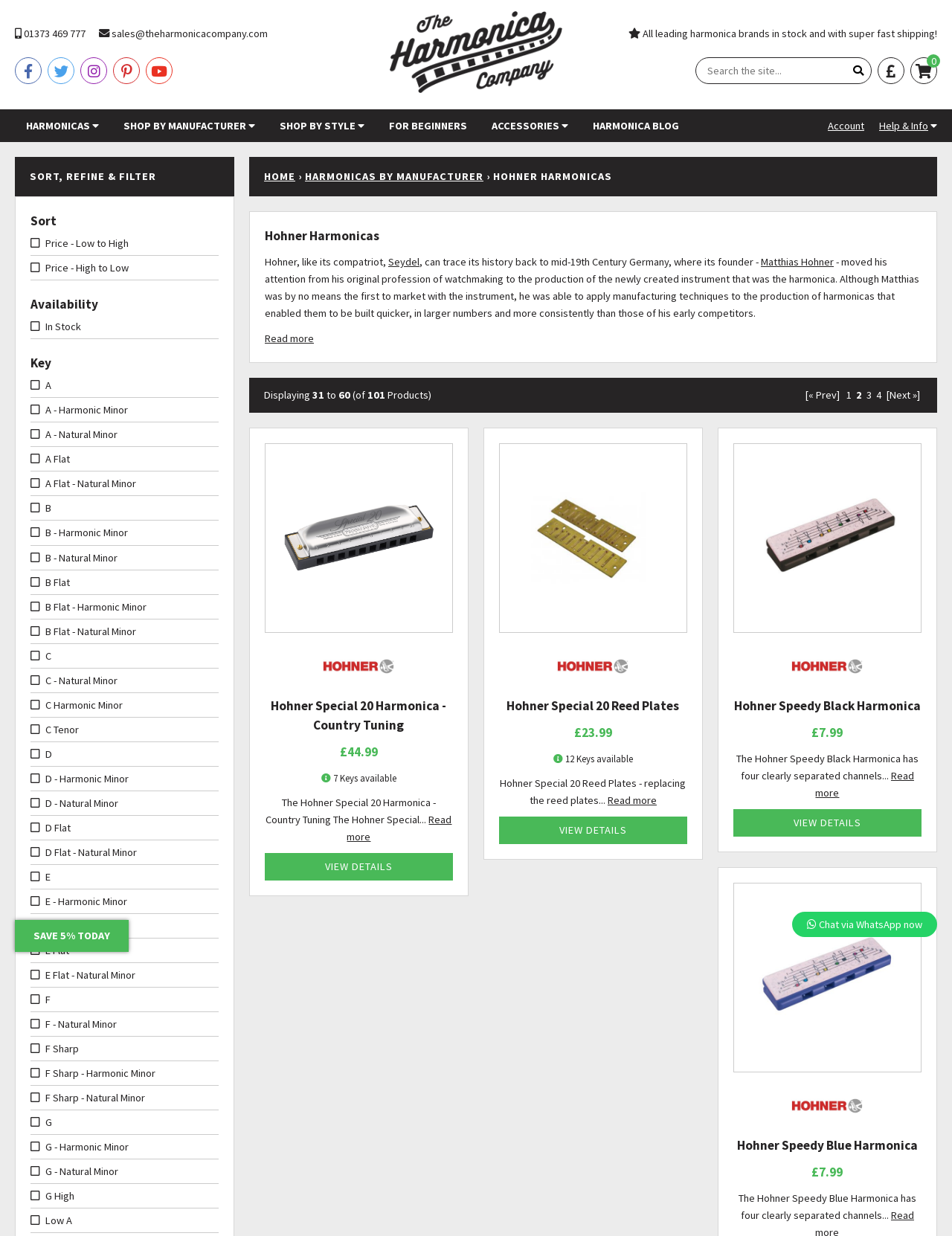Given the element description aria-label="Search", identify the bounding box coordinates for the UI element on the webpage screenshot. The format should be (top-left x, top-left y, bottom-right x, bottom-right y), with values between 0 and 1.

[0.888, 0.046, 0.916, 0.068]